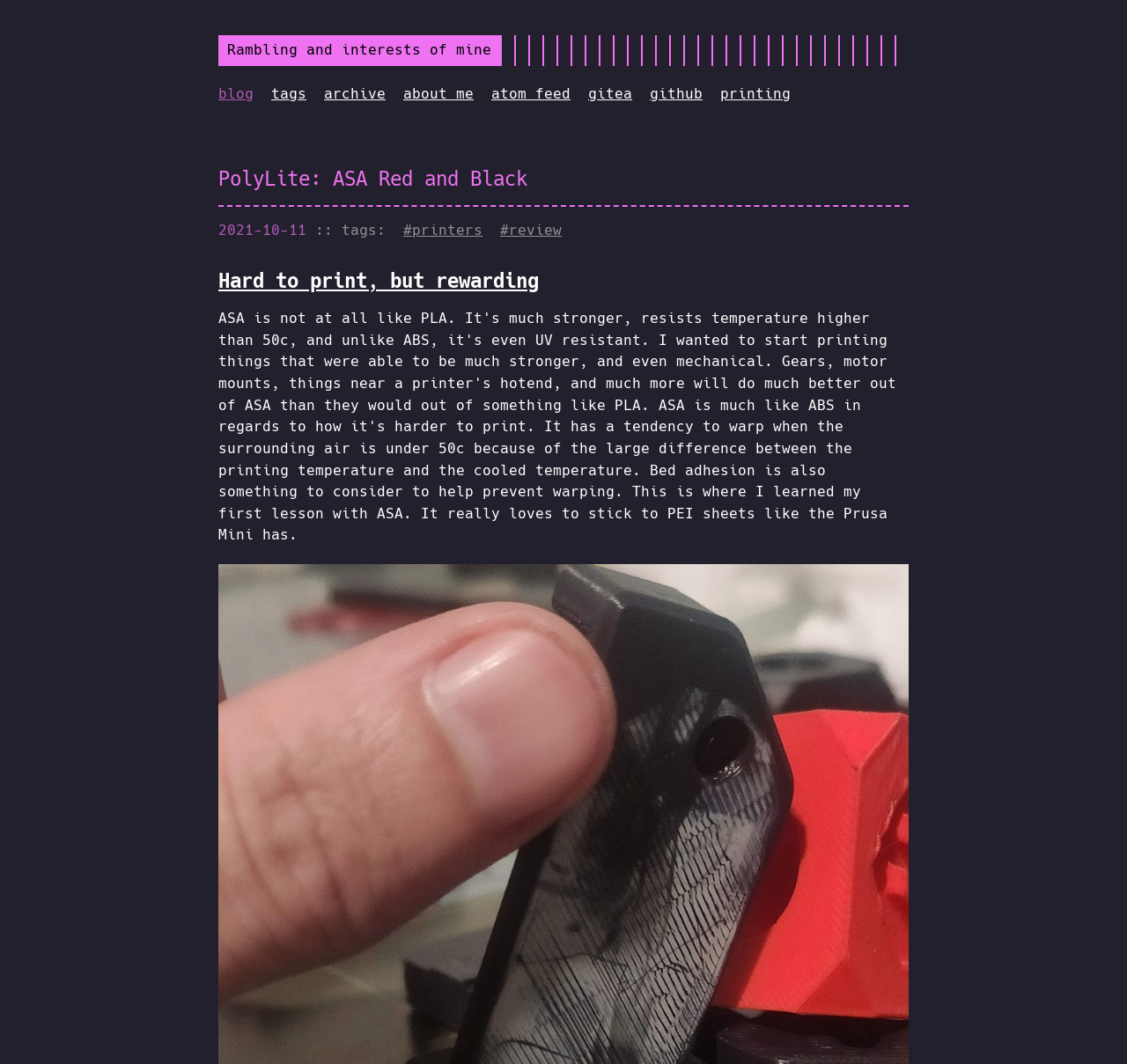Answer the question using only a single word or phrase: 
What is the title of the first anchor link?

Hard to print, but rewarding